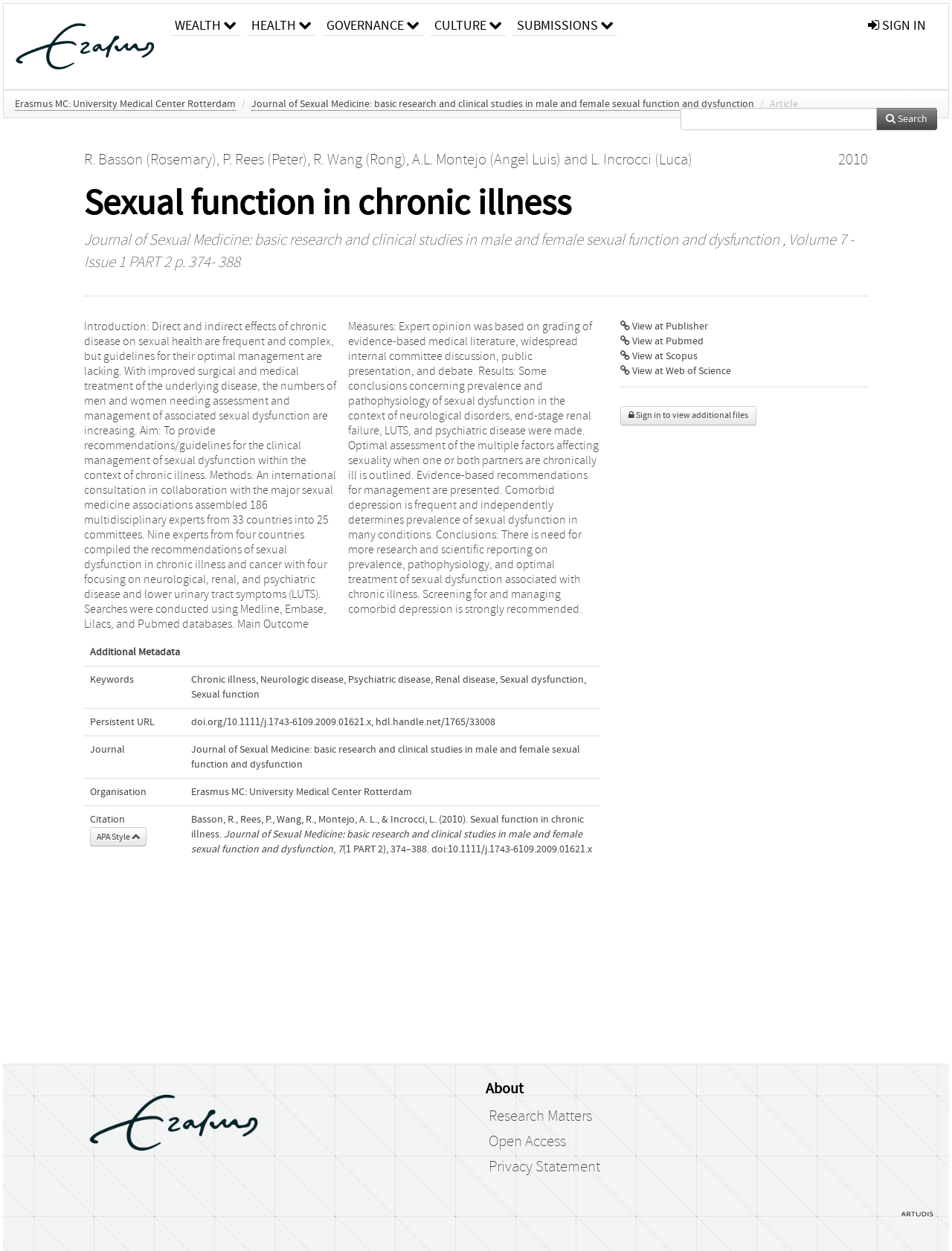Please locate and generate the primary heading on this webpage.

Sexual function in chronic illness